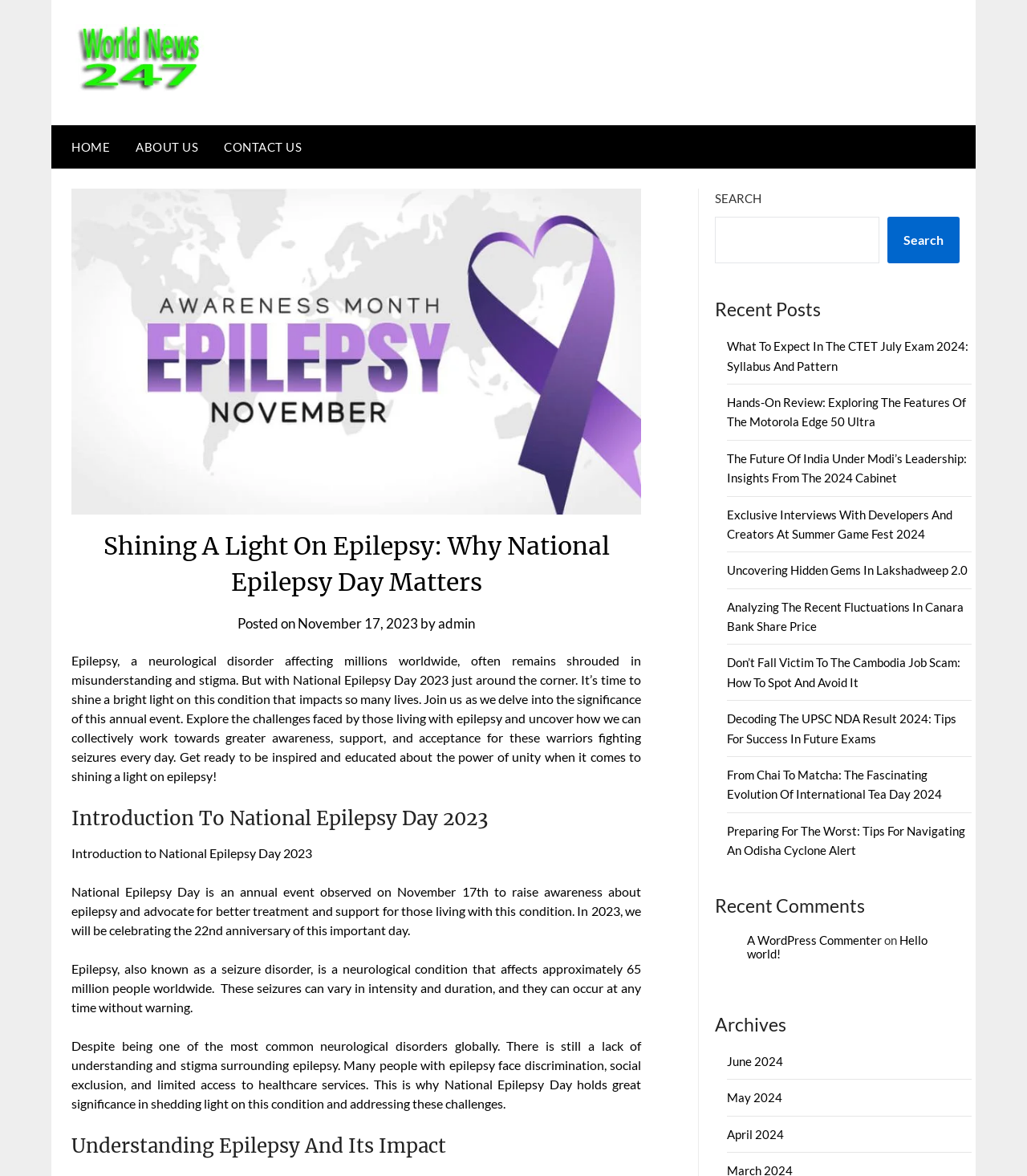Describe the entire webpage, focusing on both content and design.

This webpage is dedicated to National Epilepsy Day, with a focus on raising awareness and supporting the epilepsy community. At the top left corner, there is a web logo "K" and a navigation menu with links to "HOME", "ABOUT US", and "CONTACT US". Below the navigation menu, there is a large image with the title "National Epilepsy Day" and a header that reads "Shining A Light On Epilepsy: Why National Epilepsy Day Matters".

The main content of the webpage is divided into sections. The first section introduces National Epilepsy Day 2023, explaining its significance and purpose. The second section provides an overview of epilepsy, its impact, and the challenges faced by those living with the condition. There are several paragraphs of text in this section, discussing the importance of raising awareness and promoting understanding of epilepsy.

To the right of the main content, there is a search bar with a "SEARCH" button. Below the search bar, there is a section titled "Recent Posts" that lists several article links with various topics, including education, technology, politics, and more.

Further down the page, there is a section titled "Recent Comments" that displays a comment from a user, followed by a footer section with a link to a WordPress commenter and an article titled "Hello world!".

Finally, there is a section titled "Archives" that lists links to monthly archives, including June 2024, May 2024, and April 2024.